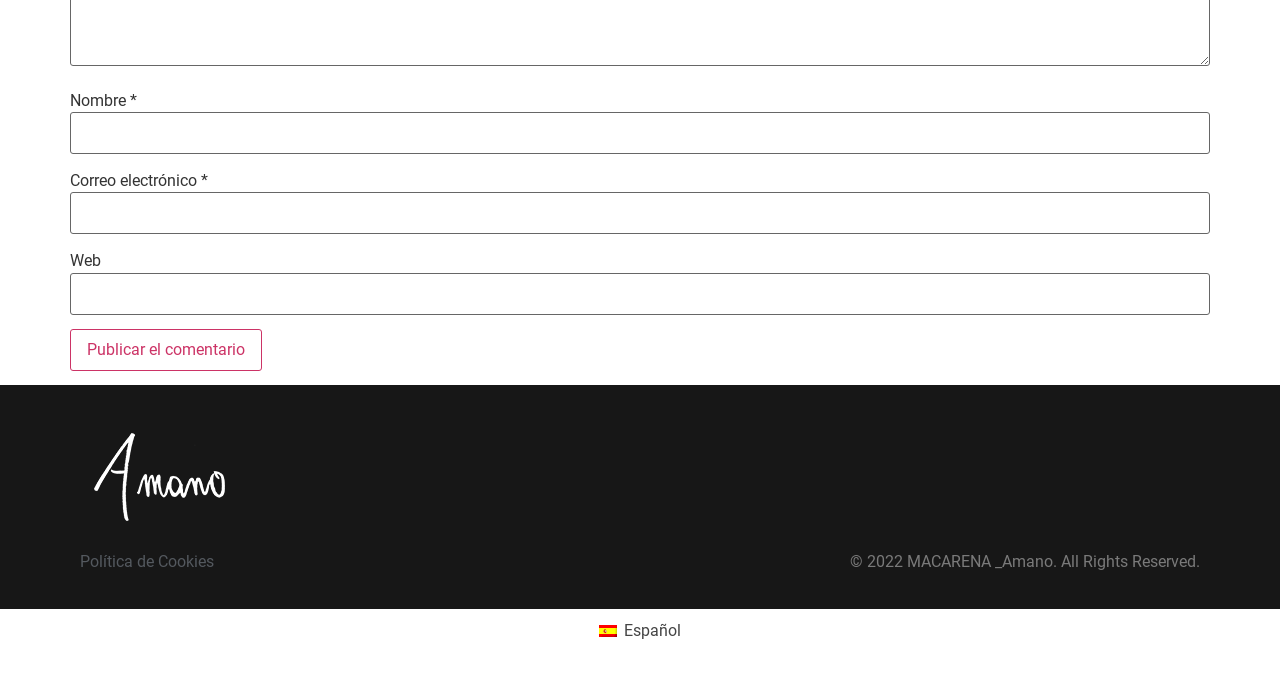Locate the bounding box coordinates of the element you need to click to accomplish the task described by this instruction: "Enter your name".

[0.055, 0.164, 0.945, 0.225]